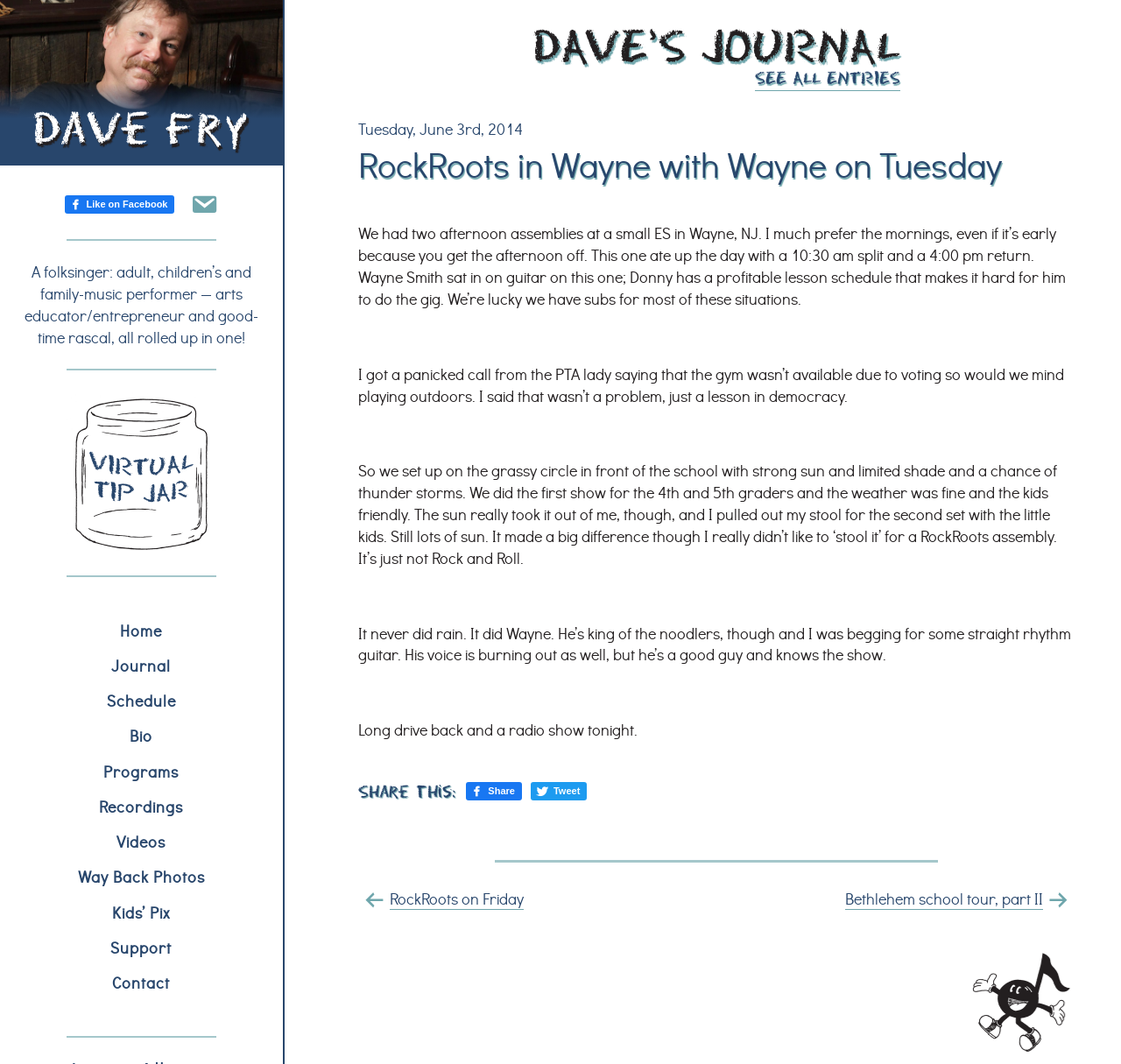Determine the bounding box for the described HTML element: "Recordings". Ensure the coordinates are four float numbers between 0 and 1 in the format [left, top, right, bottom].

[0.0, 0.741, 0.252, 0.775]